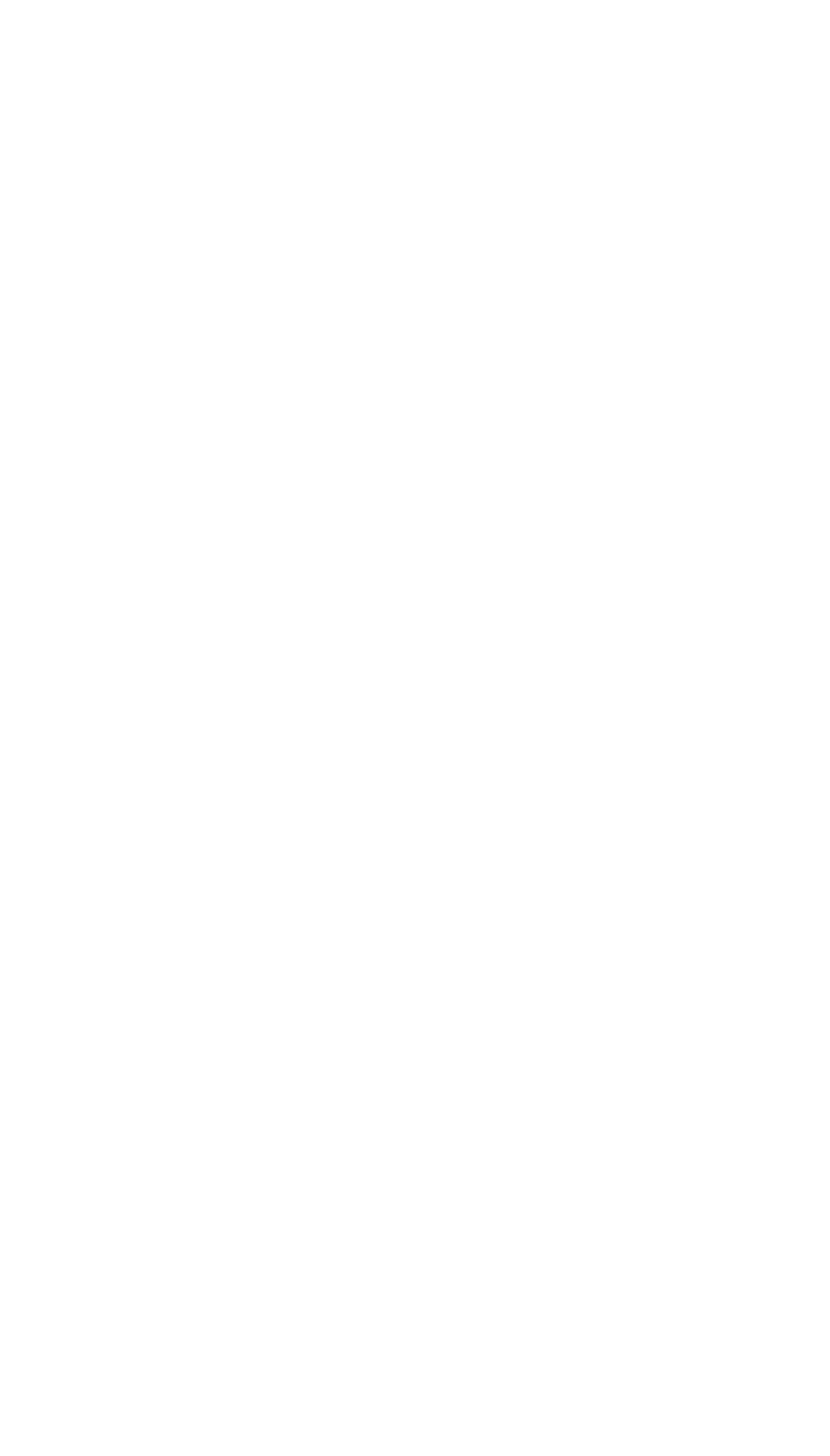How many textboxes are there?
Answer the question with a single word or phrase, referring to the image.

3